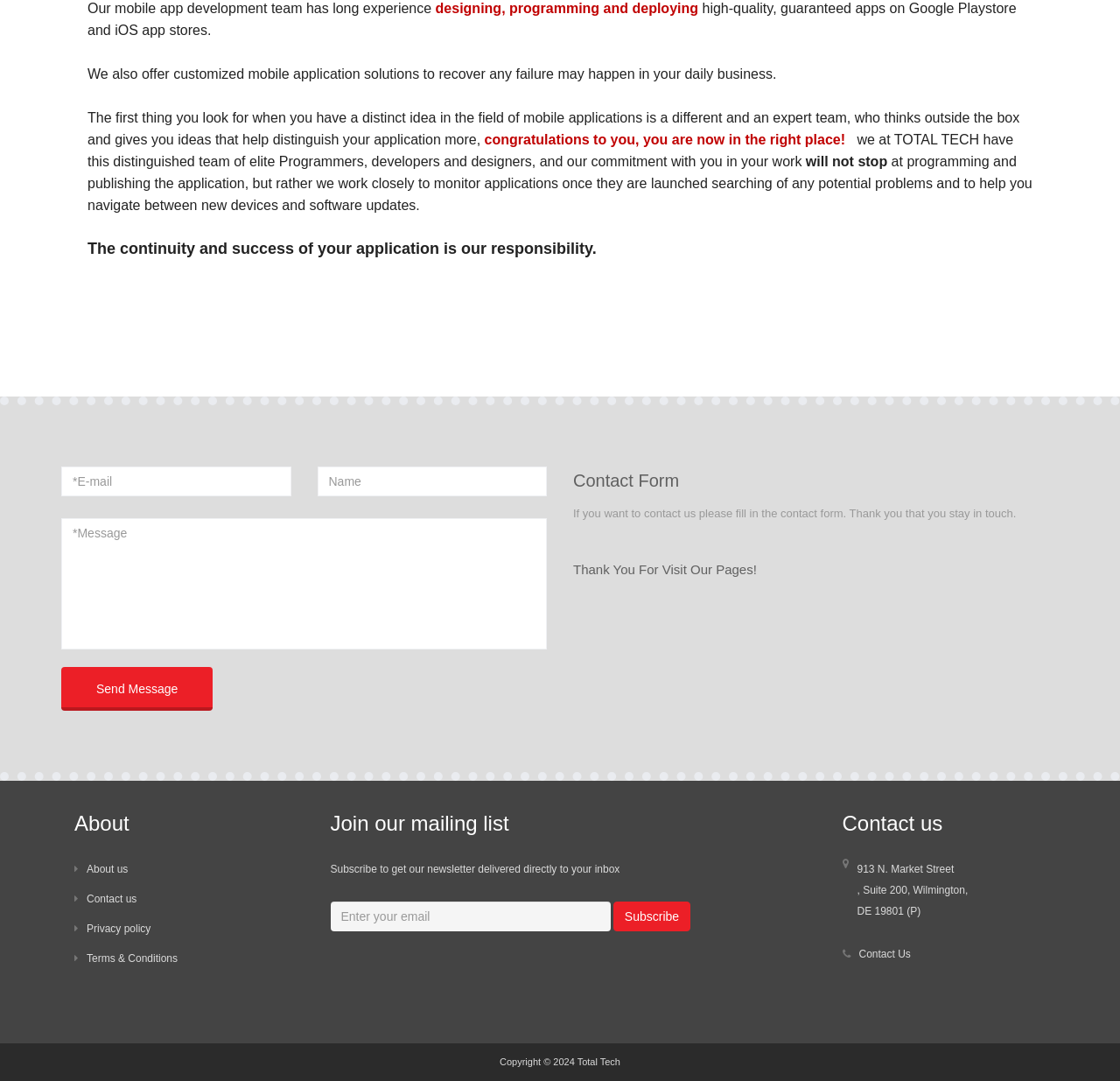Identify and provide the bounding box coordinates of the UI element described: "About Us". The coordinates should be formatted as [left, top, right, bottom], with each number being a float between 0 and 1.

None